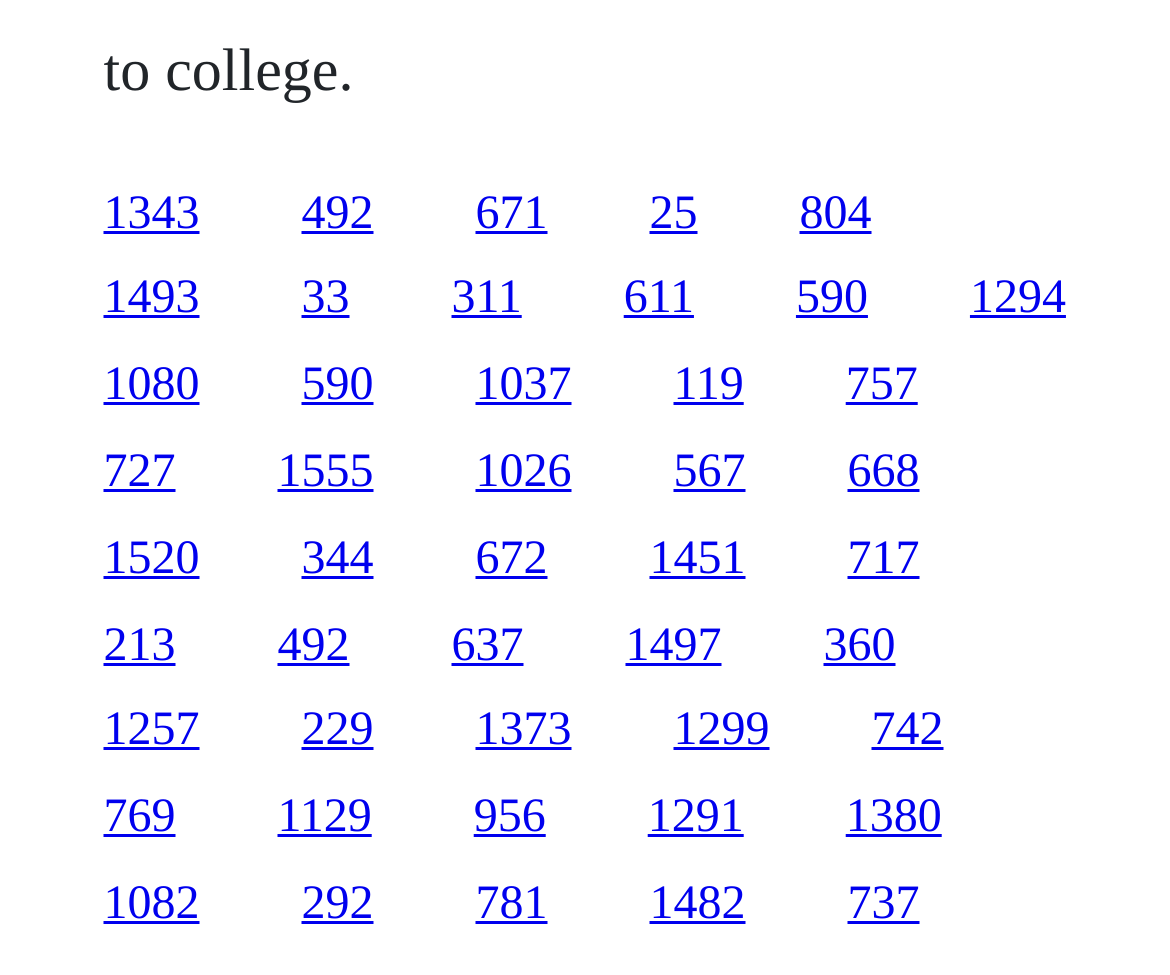What is the vertical position of the first link?
Analyze the screenshot and provide a detailed answer to the question.

I looked at the y1 coordinate of the first link element, which is 0.193, indicating its vertical position on the webpage.